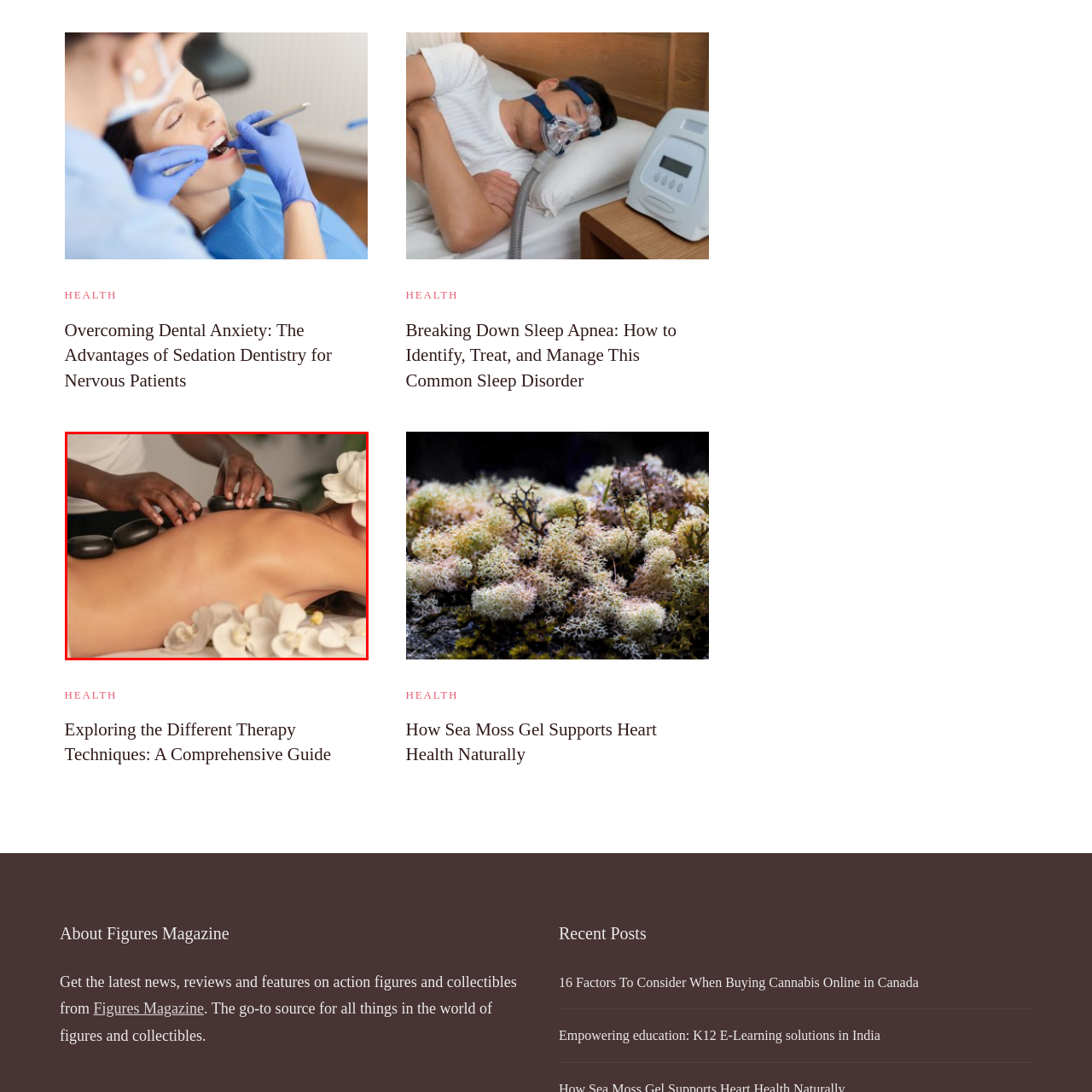Describe fully the image that is contained within the red bounding box.

The image depicts a serene therapy session where a wellness practitioner is administering a hot stone massage to a client. The practitioner, whose hands are skillfully positioned on the client's back, holds smooth black stones that are traditionally used in this type of therapy to promote relaxation and alleviate tension. The setting is tranquil, enhanced by the presence of delicate white orchids, suggesting a focus on holistic well-being and rejuvenation. This imagery captures the essence of various therapy techniques that aim to foster emotional and physical healing, reflecting the themes explored in the accompanying article "Exploring the Different Therapy Techniques: A Comprehensive Guide."